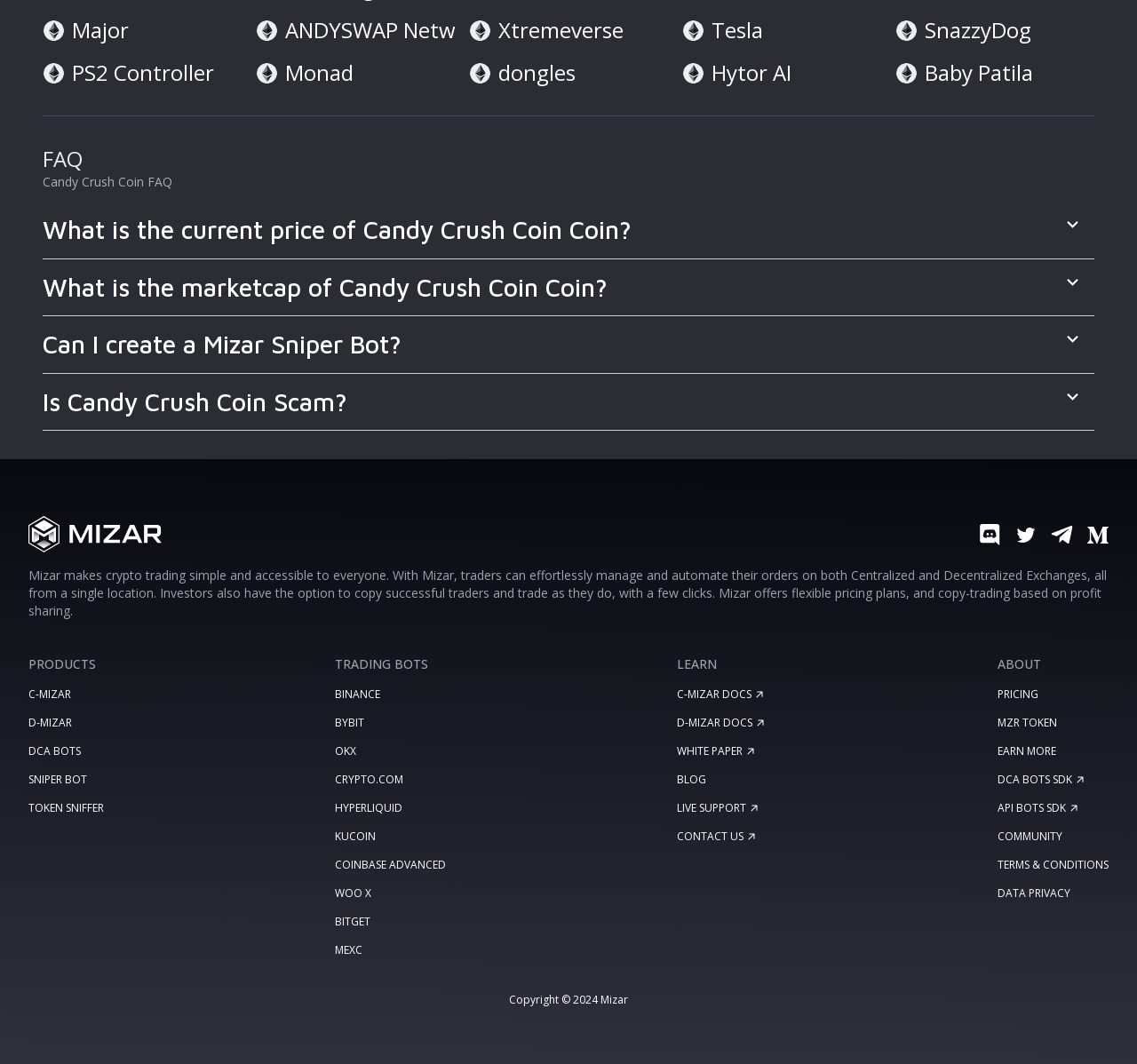Give a concise answer using only one word or phrase for this question:
What is the name of the trading bot mentioned in the FAQ section?

Mizar Sniper Bot